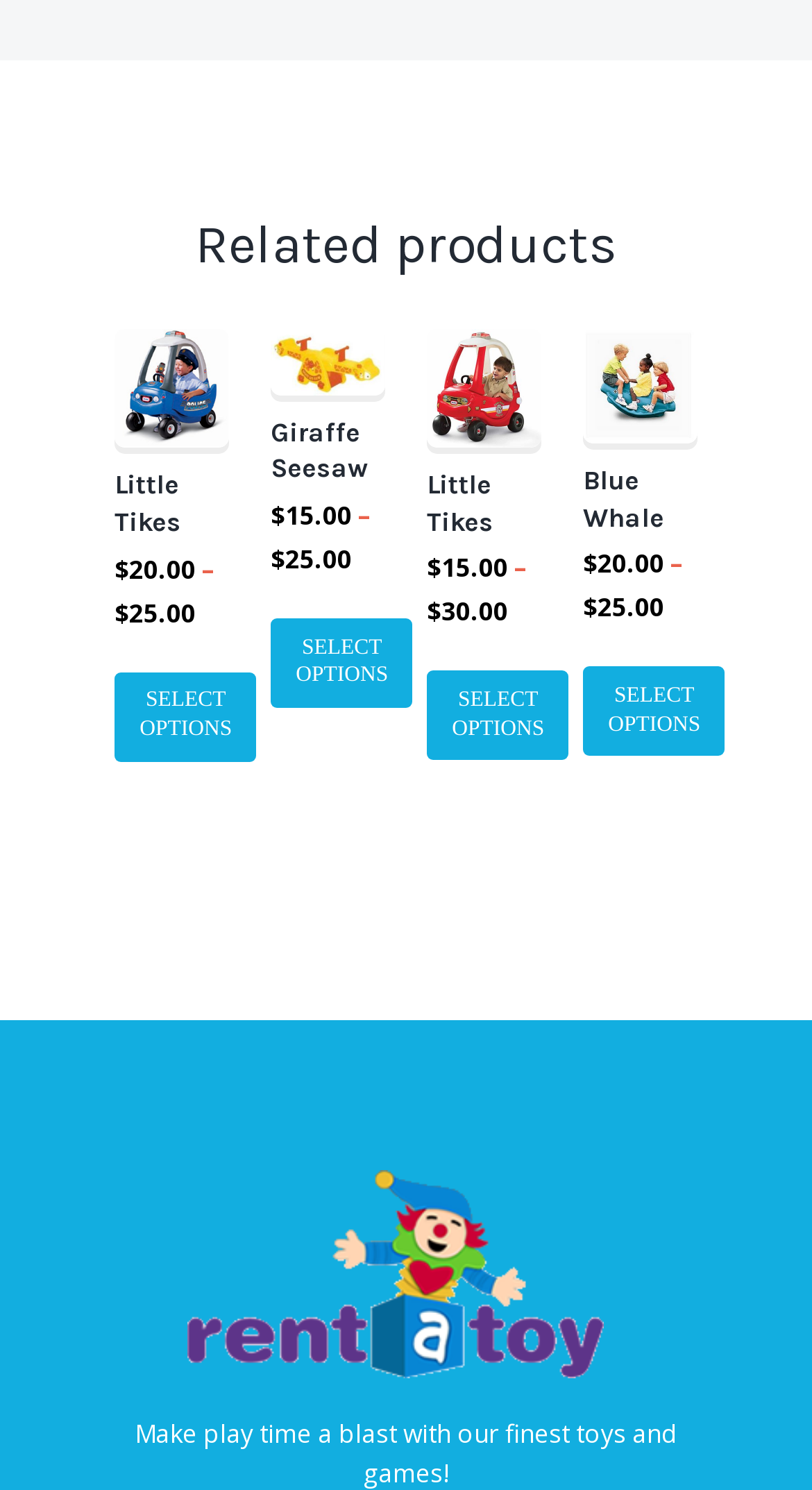Provide the bounding box coordinates in the format (top-left x, top-left y, bottom-right x, bottom-right y). All values are floating point numbers between 0 and 1. Determine the bounding box coordinate of the UI element described as: Blue Whale SeeSaw

[0.718, 0.312, 0.841, 0.382]